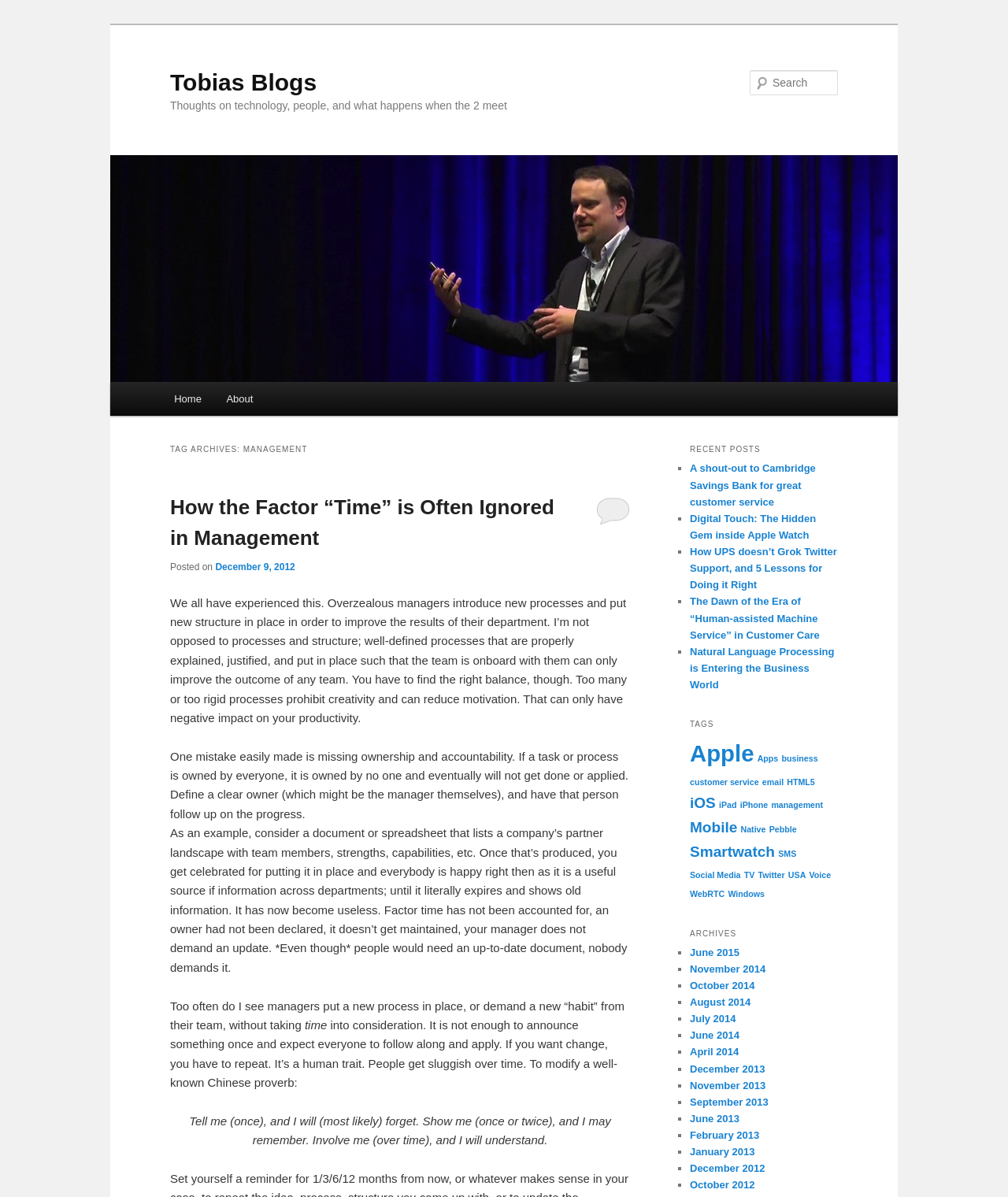Highlight the bounding box coordinates of the element that should be clicked to carry out the following instruction: "Contact us through phone number". The coordinates must be given as four float numbers ranging from 0 to 1, i.e., [left, top, right, bottom].

None